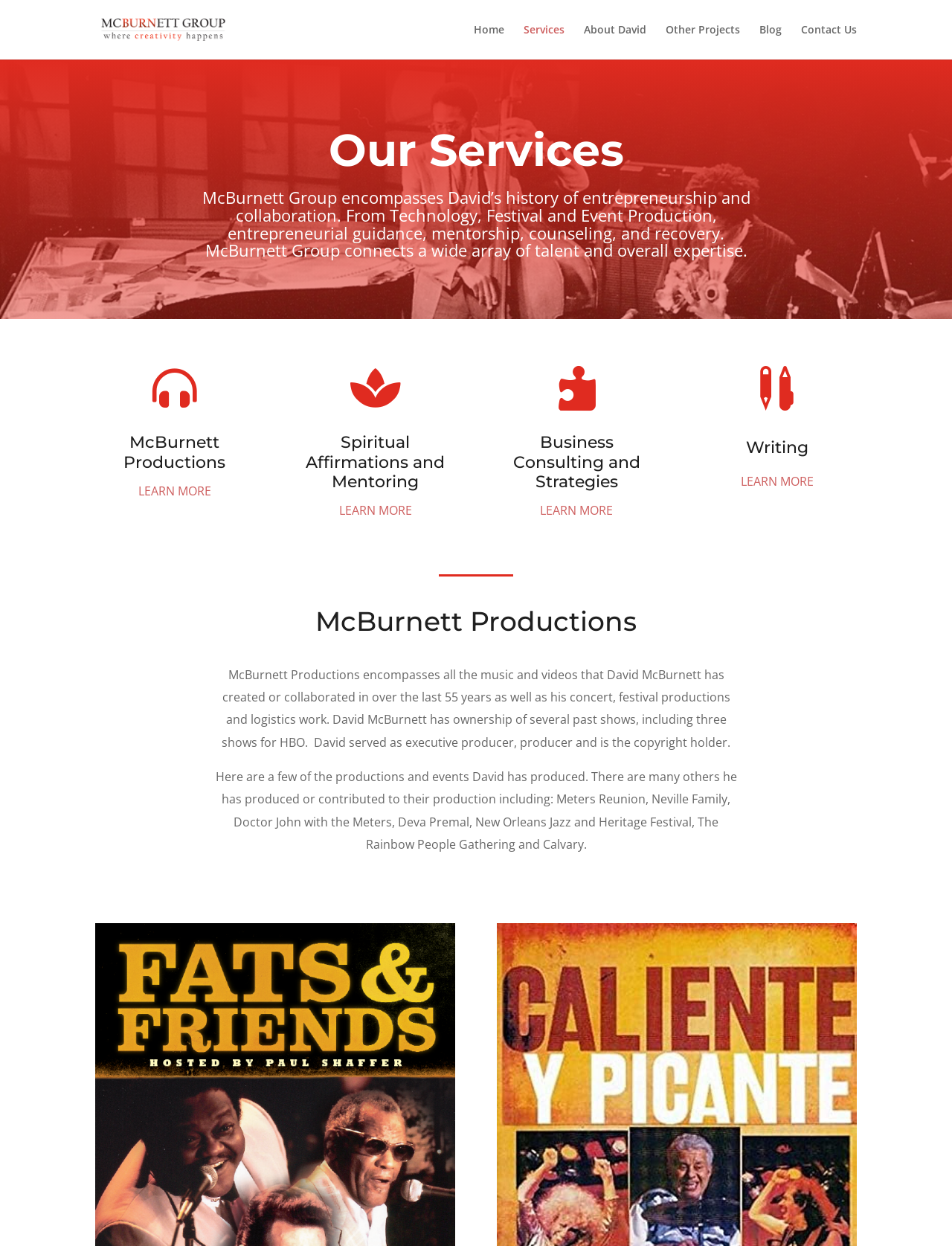Pinpoint the bounding box coordinates of the clickable area necessary to execute the following instruction: "contact us". The coordinates should be given as four float numbers between 0 and 1, namely [left, top, right, bottom].

[0.841, 0.02, 0.9, 0.048]